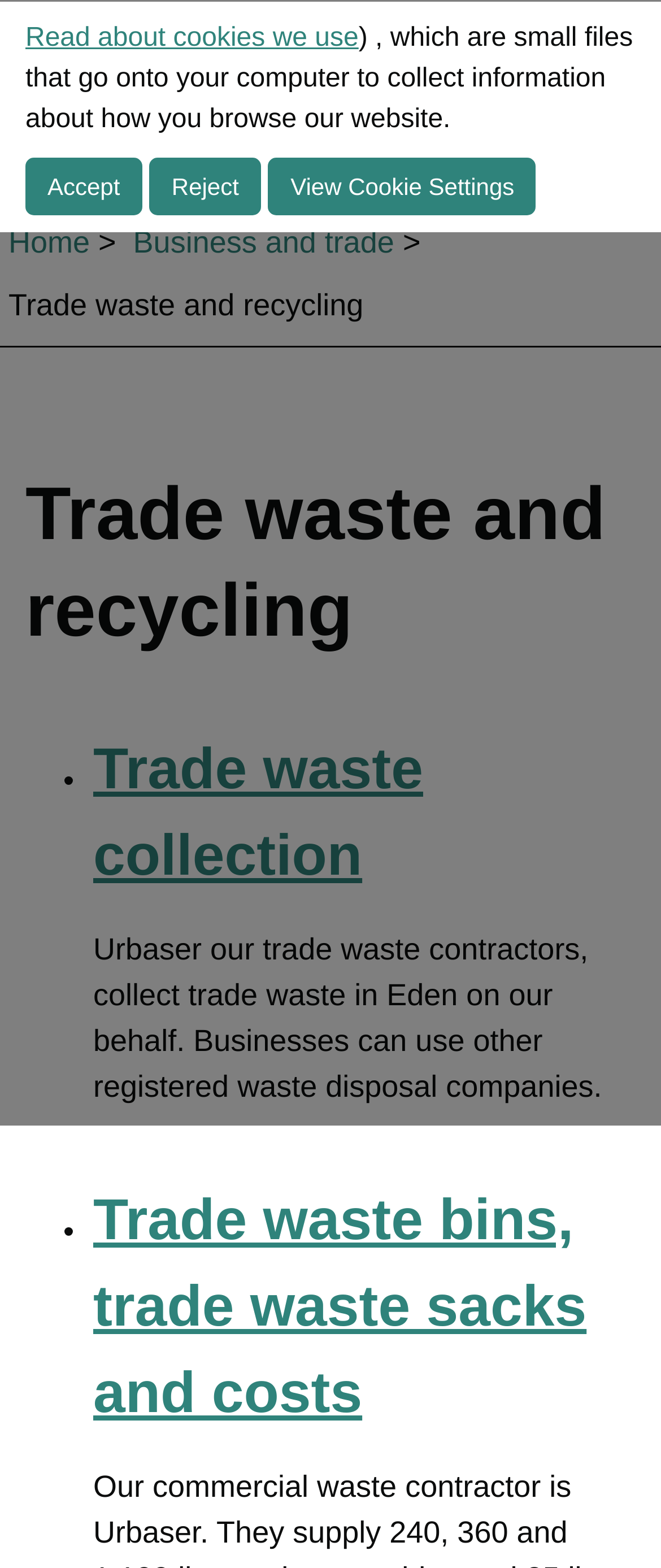Identify the bounding box for the UI element that is described as follows: "Read about cookies we use".

[0.038, 0.015, 0.543, 0.034]